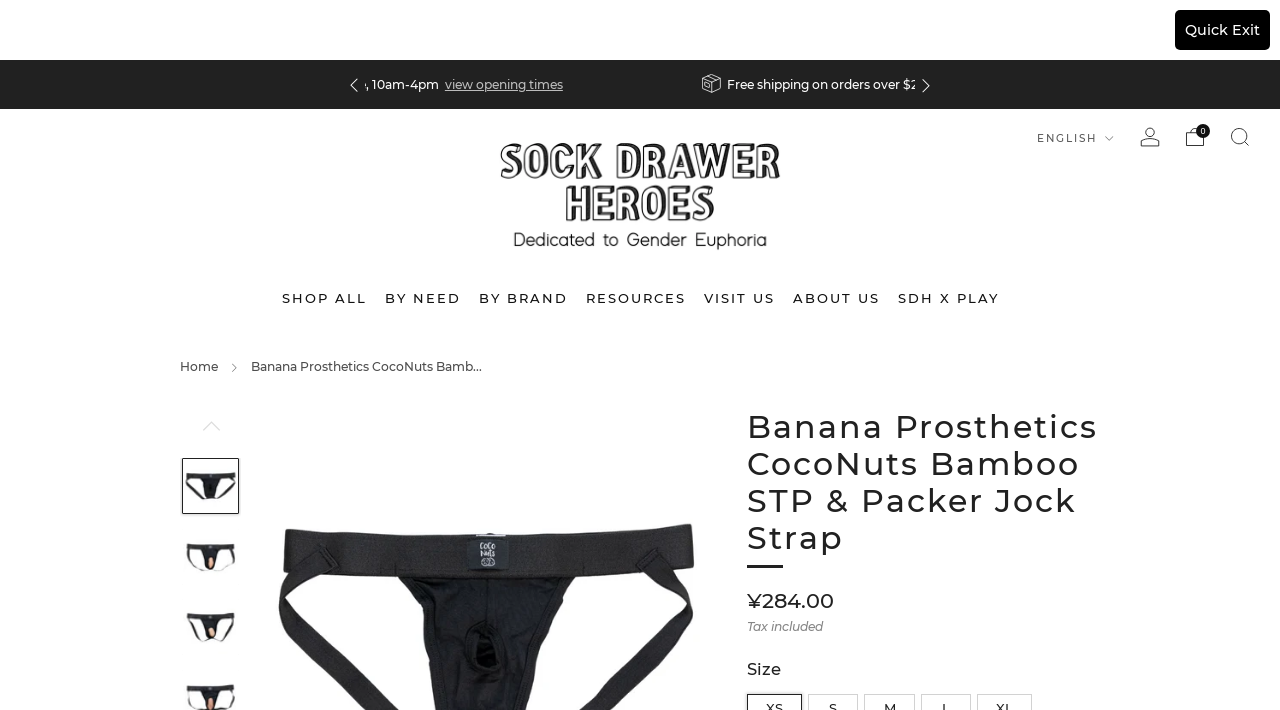Please identify the primary heading of the webpage and give its text content.

Banana Prosthetics CocoNuts Bamboo STP & Packer Jock Strap